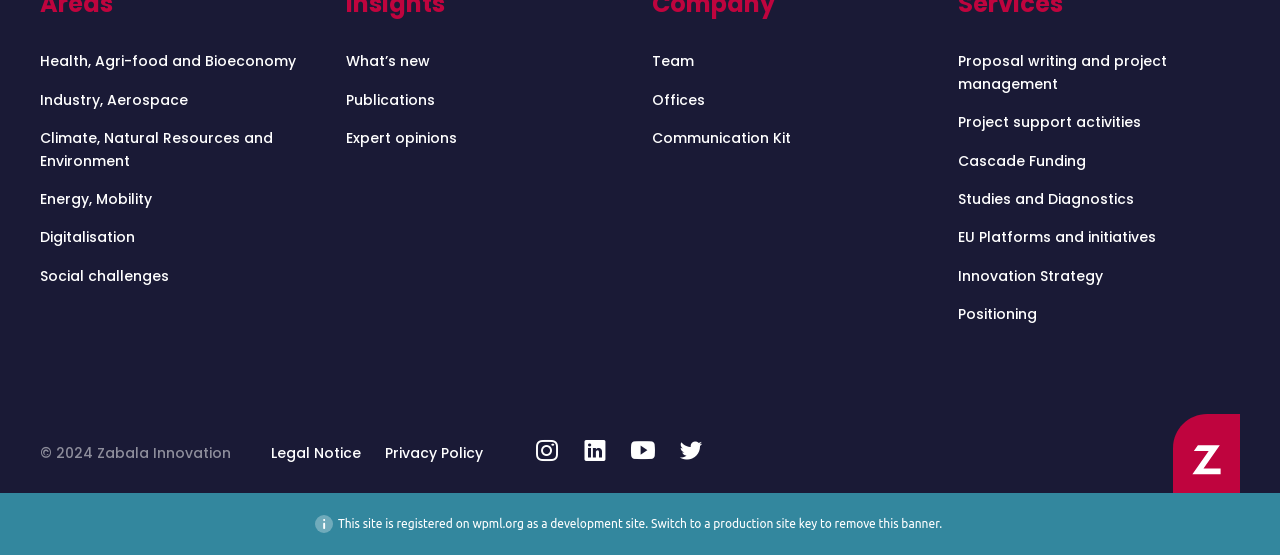Locate the bounding box of the UI element described by: "Expert opinions" in the given webpage screenshot.

[0.27, 0.215, 0.357, 0.284]